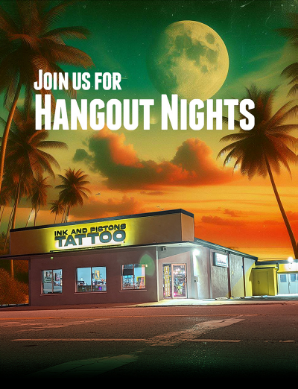Respond to the following question using a concise word or phrase: 
What is the name of the event promoted in the image?

Hangout Nights